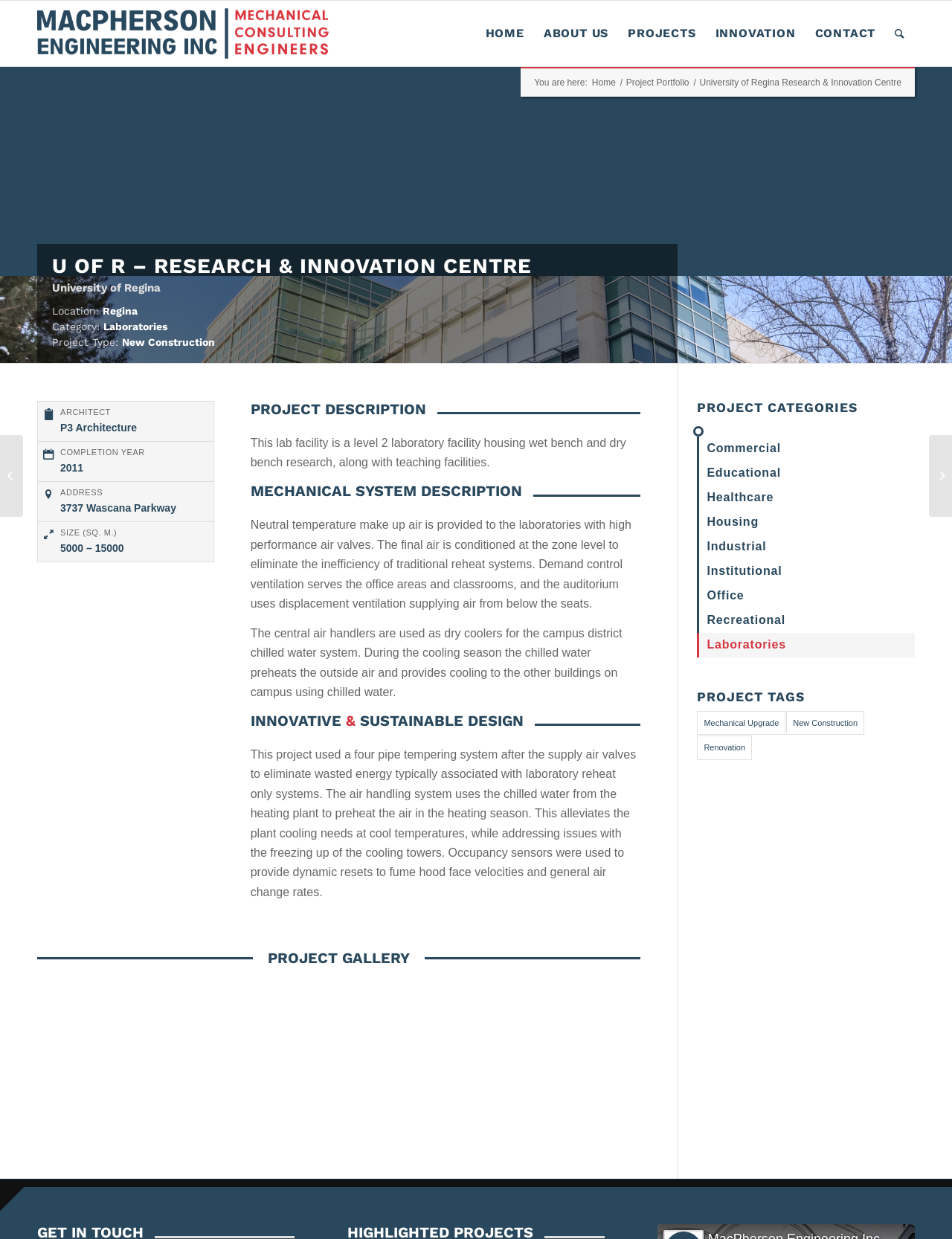Identify the bounding box coordinates for the UI element described as: "Office".

[0.732, 0.471, 0.961, 0.491]